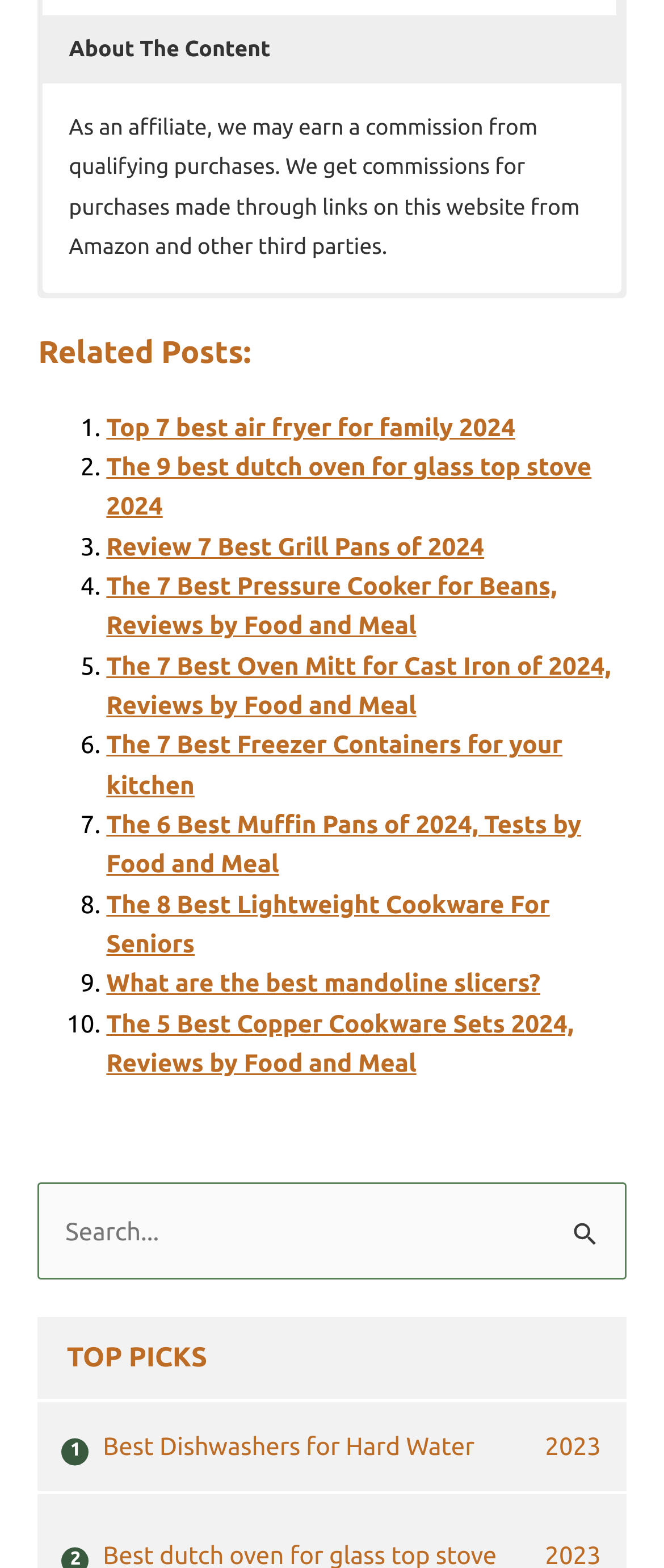Bounding box coordinates are specified in the format (top-left x, top-left y, bottom-right x, bottom-right y). All values are floating point numbers bounded between 0 and 1. Please provide the bounding box coordinate of the region this sentence describes: https://foodandmeal.com

[0.104, 0.217, 0.491, 0.232]